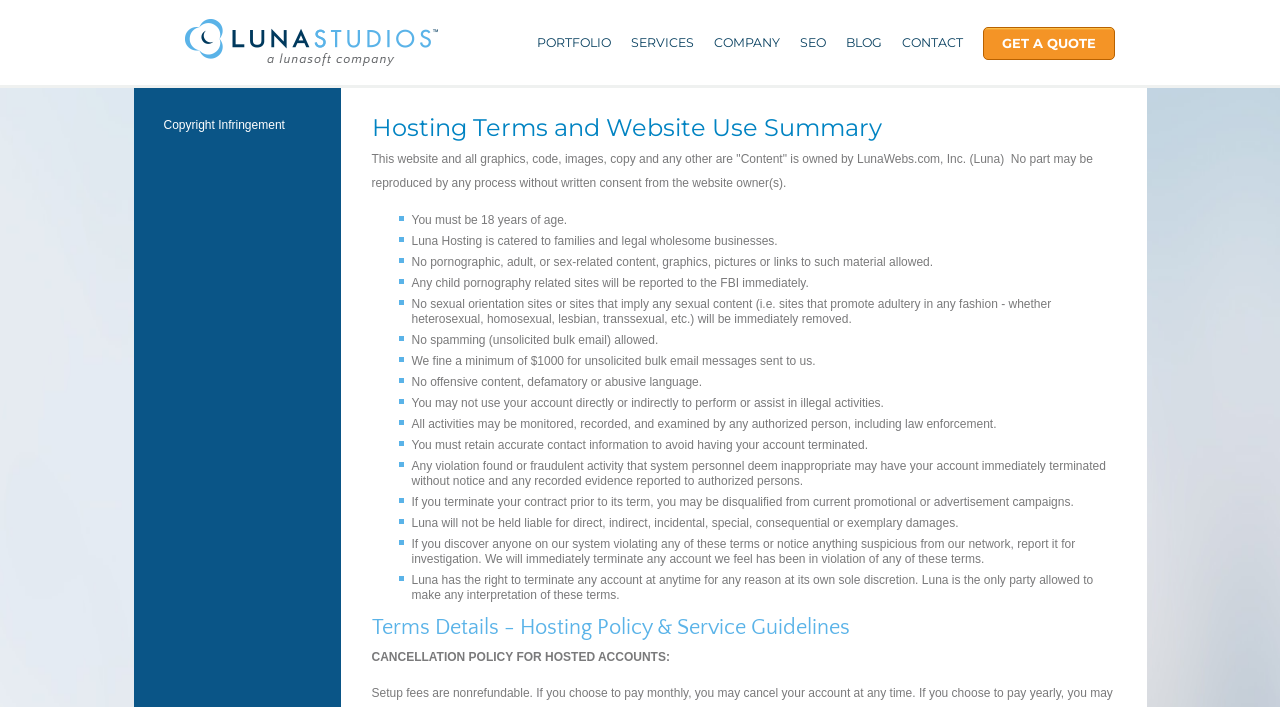Please find and report the bounding box coordinates of the element to click in order to perform the following action: "Click the 'CONTACT' link". The coordinates should be expressed as four float numbers between 0 and 1, in the format [left, top, right, bottom].

[0.697, 0.0, 0.76, 0.12]